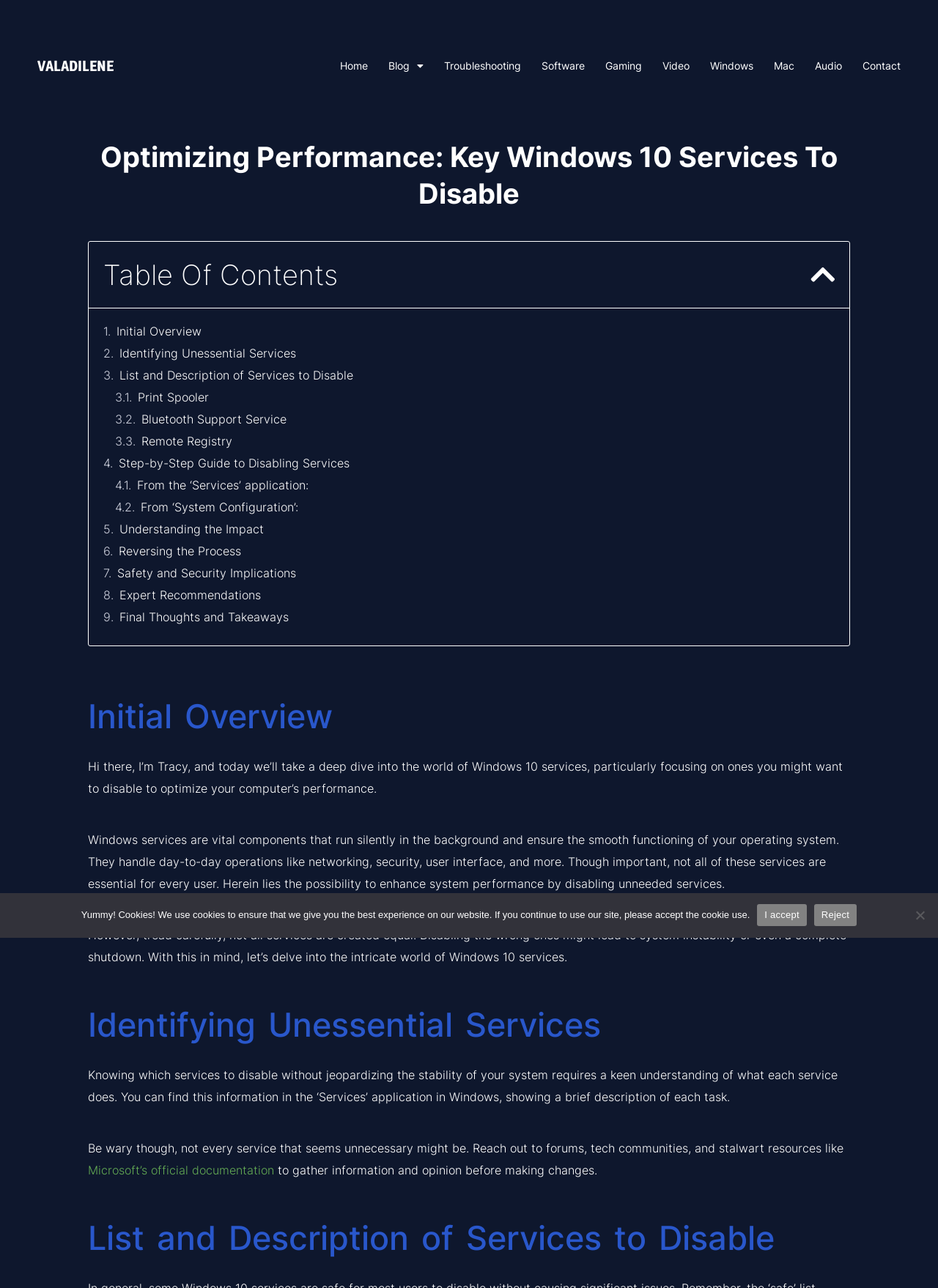Could you highlight the region that needs to be clicked to execute the instruction: "Click on the 'Close table of contents' button"?

[0.864, 0.203, 0.89, 0.224]